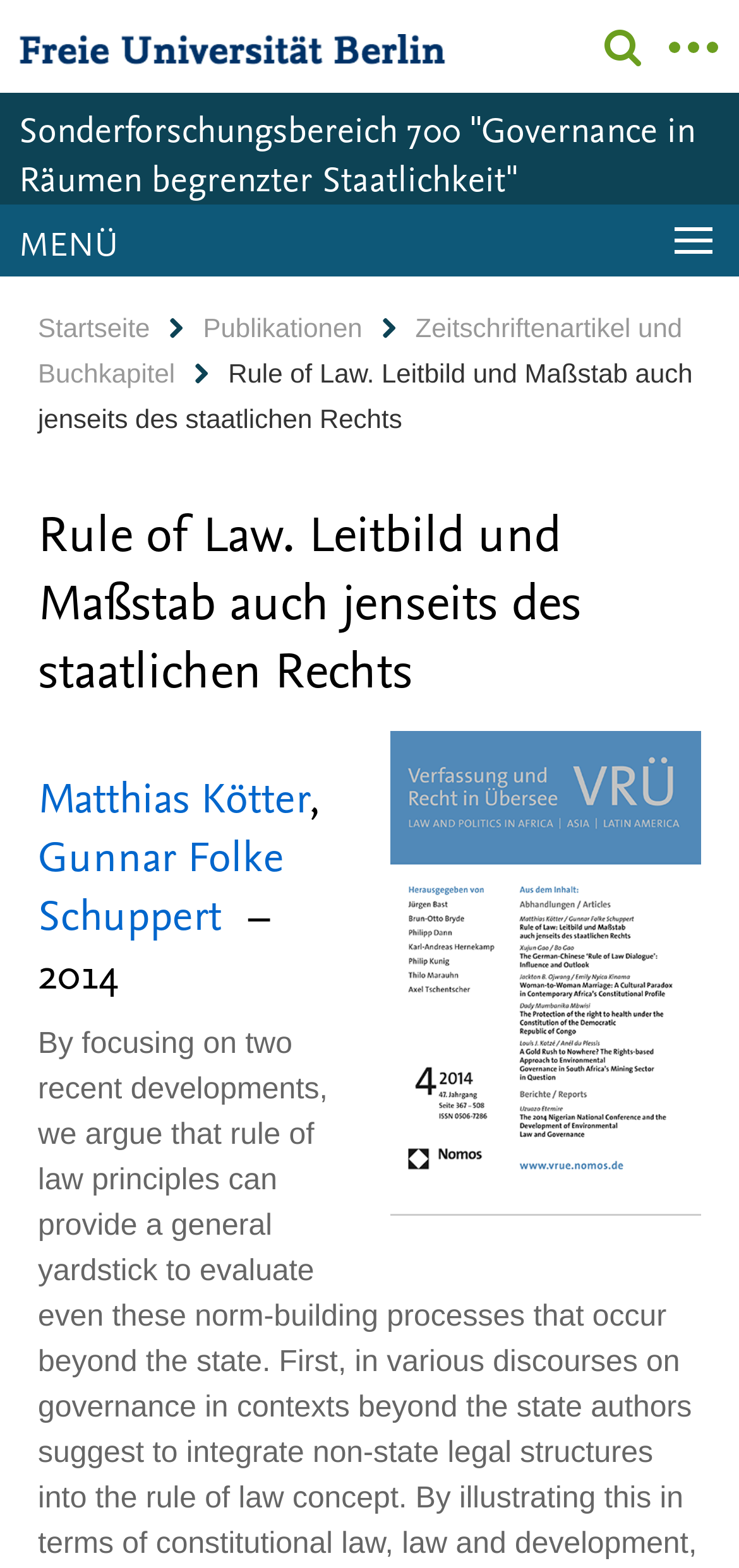Provide an in-depth caption for the elements present on the webpage.

The webpage is about the Sonderforschungsbereich 700, a research project focused on governance in areas of limited statehood. At the top left corner, there is a logo of the Freie Universität Berlin, which is a clickable link. Next to the logo, there is a heading that displays the title of the research project.

On the top right corner, there is a navigation menu with links to the homepage, publications, and journal articles and book chapters. Below the navigation menu, there is a section with the title "Rule of Law. Leitbild und Maßstab auch jenseits des staatlichen Rechts" which is also a clickable link.

In the main content area, there is a figure with a cover image of a publication, "VRÜ 47 (4)", which is a clickable link. Below the image, there is a figcaption that provides a brief description of the publication. 

Further down, there is a section with the title "Matthias Kötter, Gunnar Folke Schuppert – 2014", which appears to be a publication or research paper. The names "Matthias Kötter" and "Gunnar Folke Schuppert" are clickable links, likely leading to their respective profiles or publications.